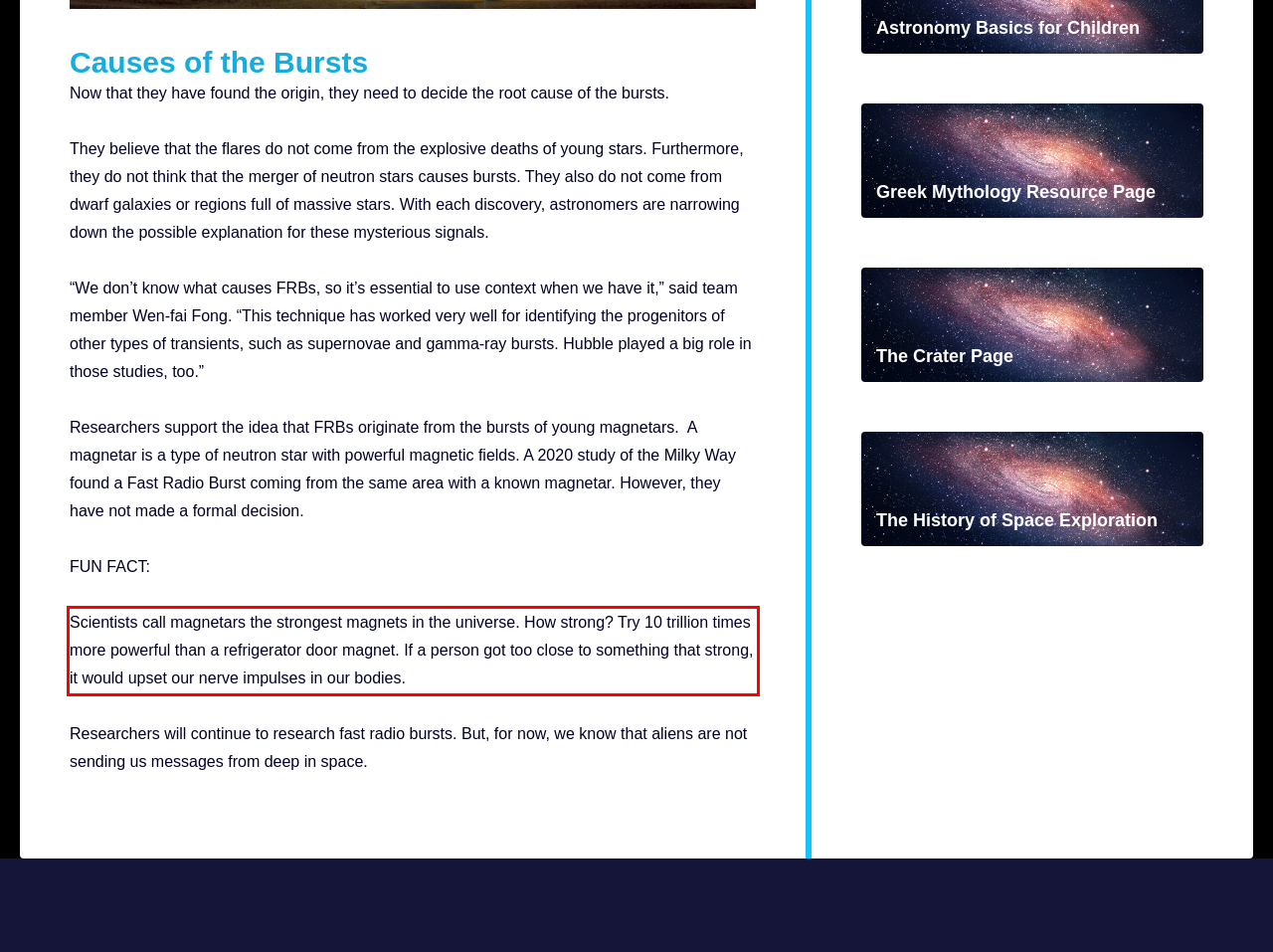Examine the screenshot of the webpage, locate the red bounding box, and perform OCR to extract the text contained within it.

Scientists call magnetars the strongest magnets in the universe. How strong? Try 10 trillion times more powerful than a refrigerator door magnet. If a person got too close to something that strong, it would upset our nerve impulses in our bodies.